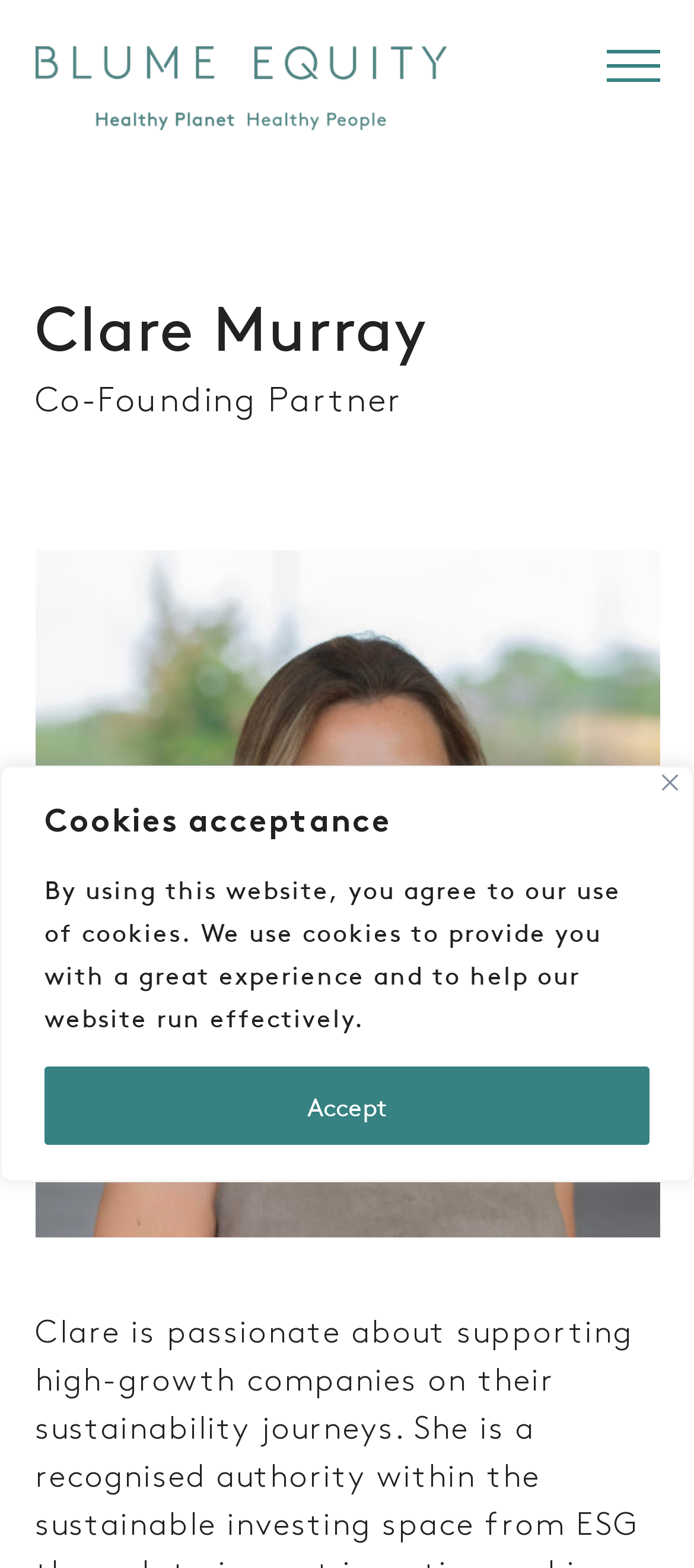Please give a short response to the question using one word or a phrase:
What is the purpose of the button with the text 'Toggle mobile menu'?

To toggle mobile menu